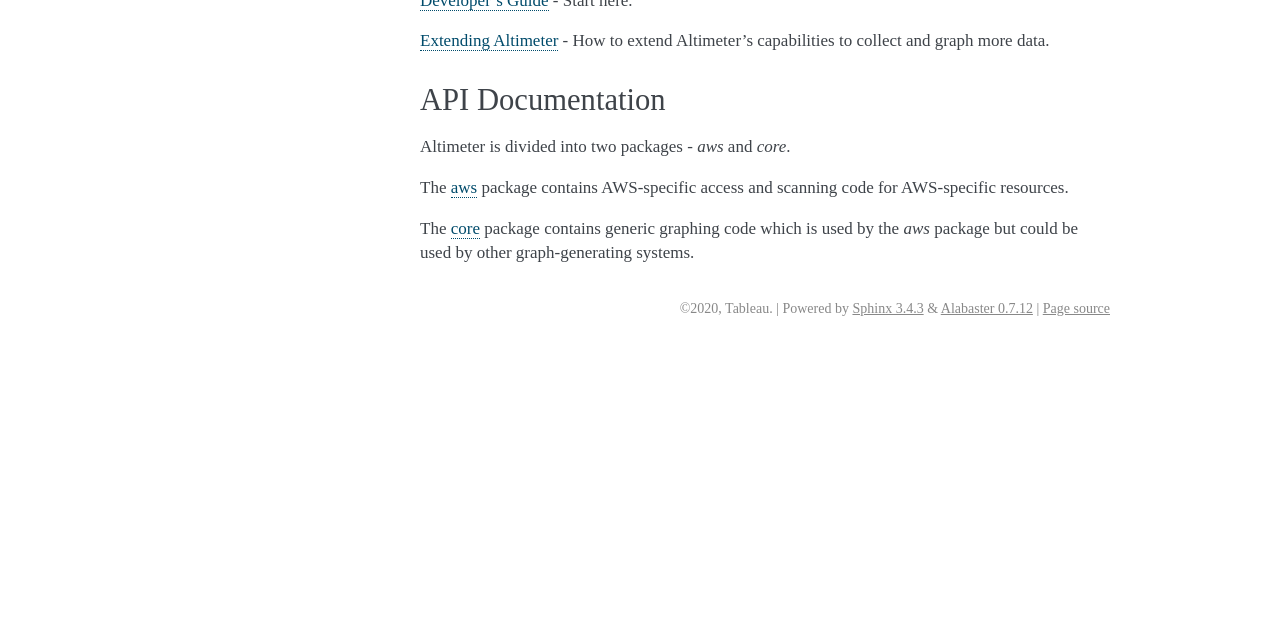Using the element description: "Alabaster 0.7.12", determine the bounding box coordinates. The coordinates should be in the format [left, top, right, bottom], with values between 0 and 1.

[0.735, 0.471, 0.807, 0.494]